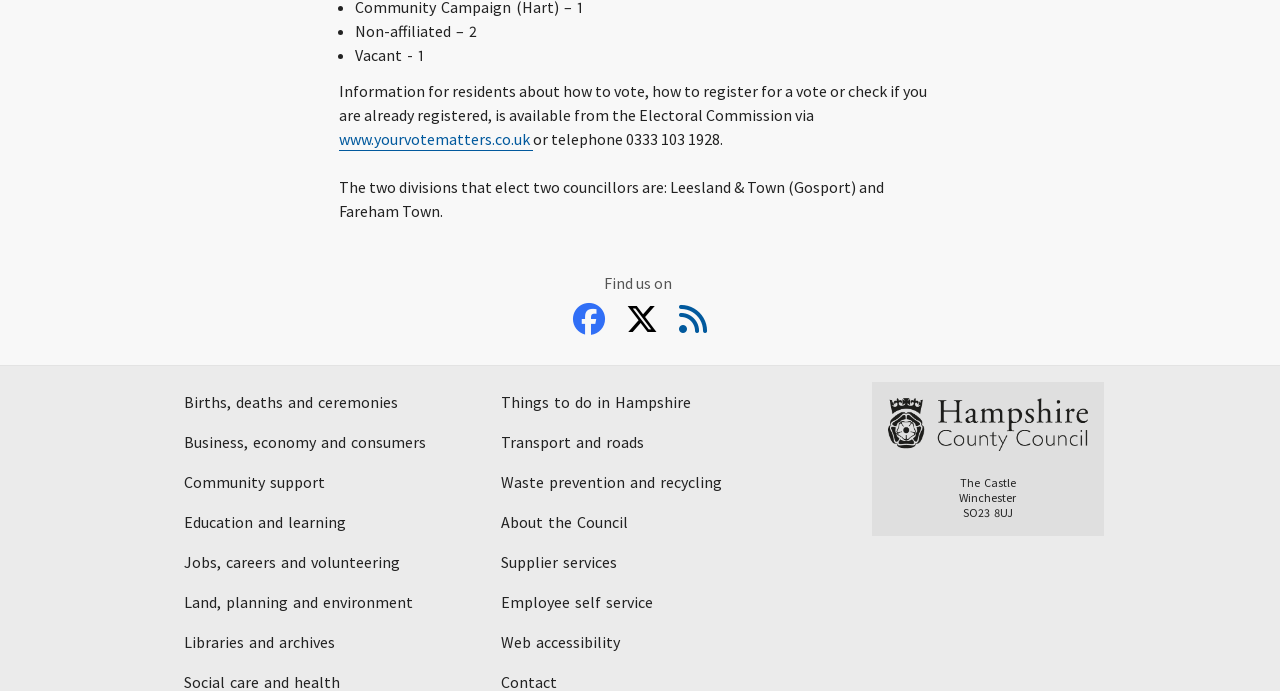Provide a one-word or short-phrase answer to the question:
What social media platforms can you find Hampshire County Council on?

Facebook